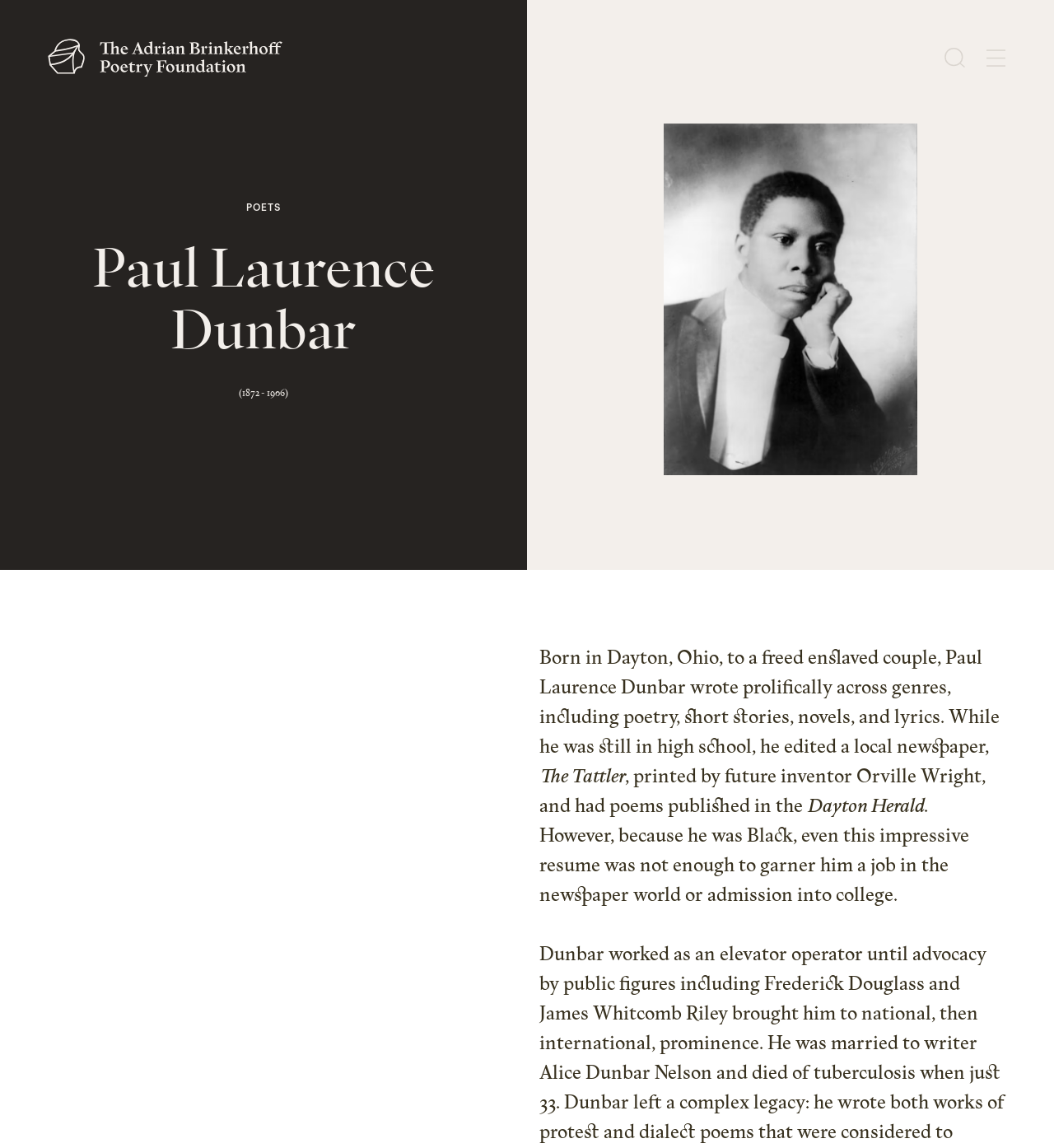Write an exhaustive caption that covers the webpage's main aspects.

The webpage is dedicated to the poet Paul Laurence Dunbar, featuring a brief biography and access to his poetry archive. At the top left, there is a link to "The Adrian Brinkerhoff Poetry Foundation" accompanied by two small images. On the top right, there are two more links, "Open Search" and "Open Menu", each with an associated image.

When the "Open Menu" link is clicked, a dropdown menu appears, containing a link to "POETS" and a heading with the poet's name, "Paul Laurence Dunbar". Below the heading, there is a brief description of the poet, including his birth and death years, "(1872 - 1906)". 

To the right of the poet's name, there is a large image of Paul Laurence Dunbar. Below the image, there is a paragraph of text describing the poet's life and accomplishments, including his early start in editing a local newspaper, "The Tattler", and having poems published in the "Dayton Herald". The text also mentions the challenges he faced due to his race.